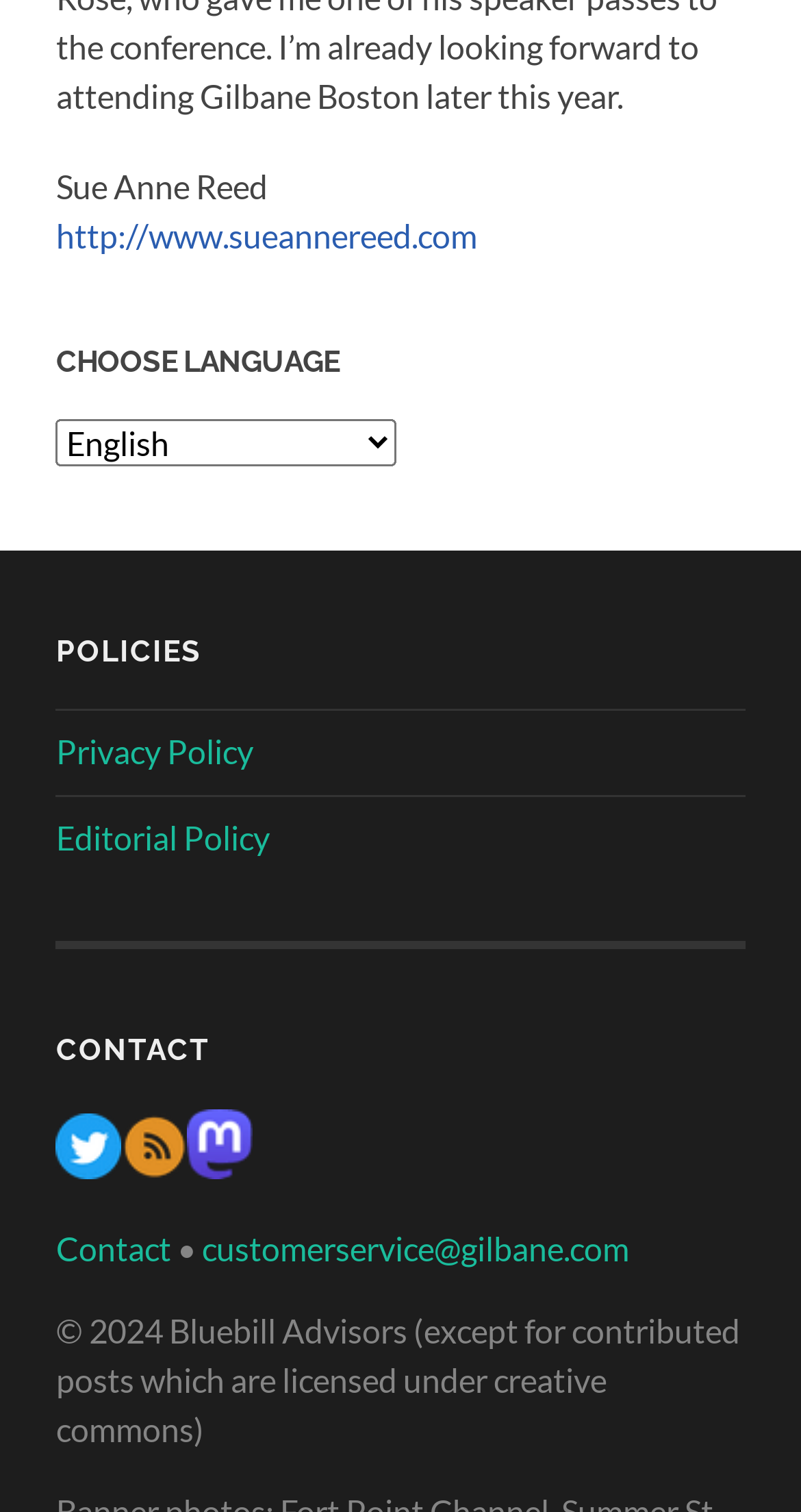Please give the bounding box coordinates of the area that should be clicked to fulfill the following instruction: "View privacy policy". The coordinates should be in the format of four float numbers from 0 to 1, i.e., [left, top, right, bottom].

[0.07, 0.483, 0.316, 0.509]